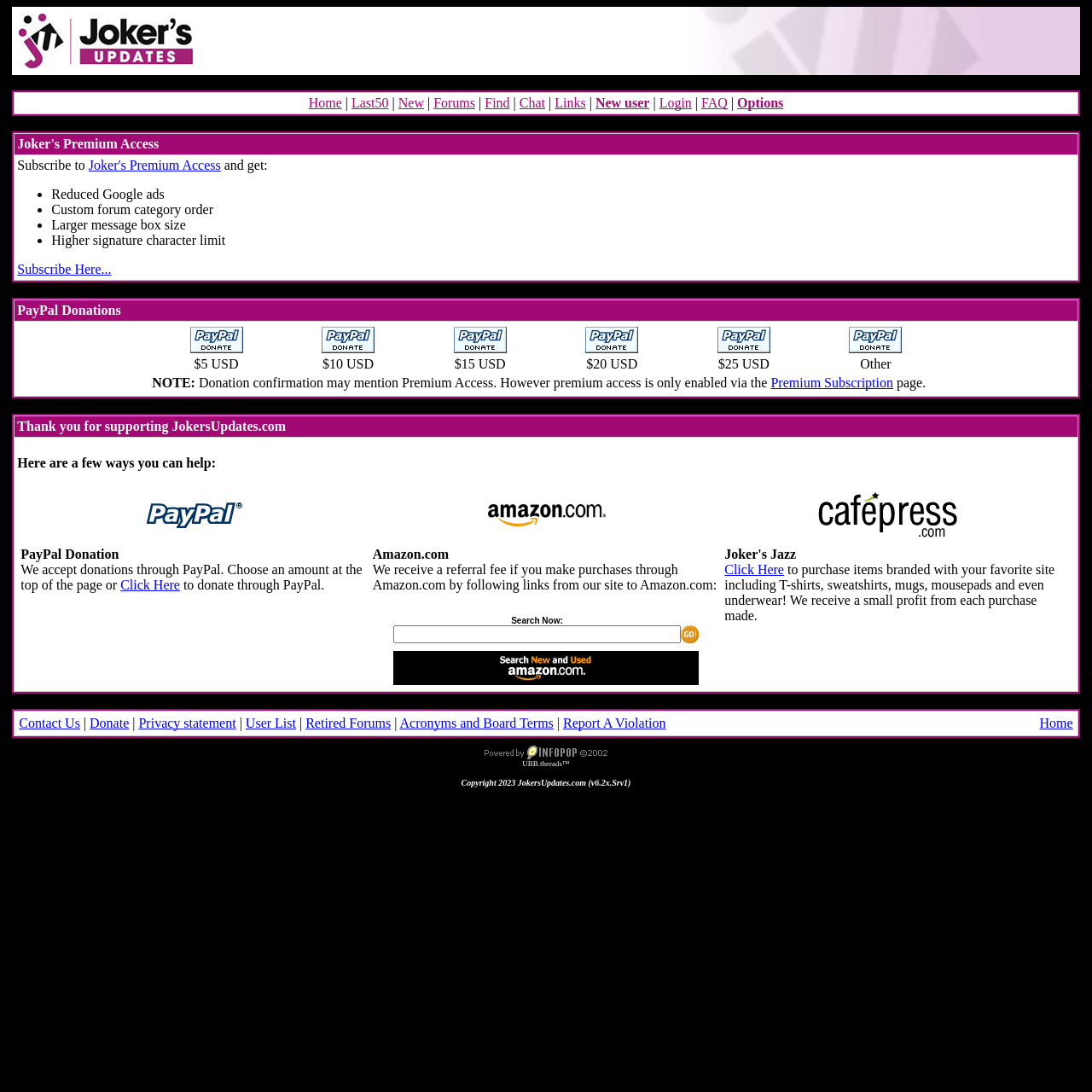With reference to the image, please provide a detailed answer to the following question: What is the minimum donation amount accepted via PayPal?

The table with the PayPal donation options lists several amounts, with the smallest being $5 USD, indicating that this is the minimum amount that can be donated via PayPal.